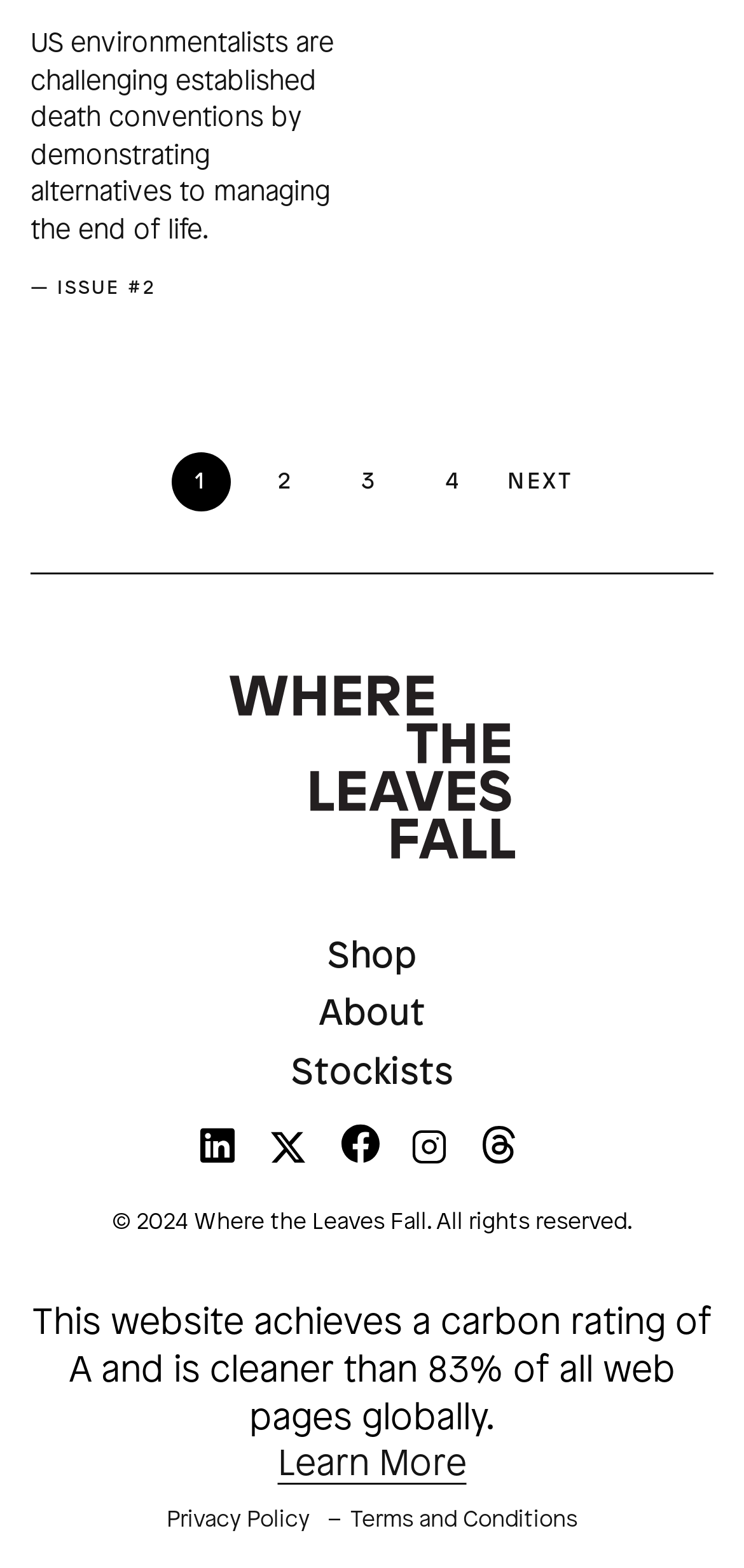How many social media links are there?
Deliver a detailed and extensive answer to the question.

I counted the number of social media links by looking at the links with images, which are 'WTLF on linkedin', 'WTLF on xtwitter', 'WTLF on facebook', 'WTLF on instagram', and 'WTLF on threads'. There are 5 social media links in total.